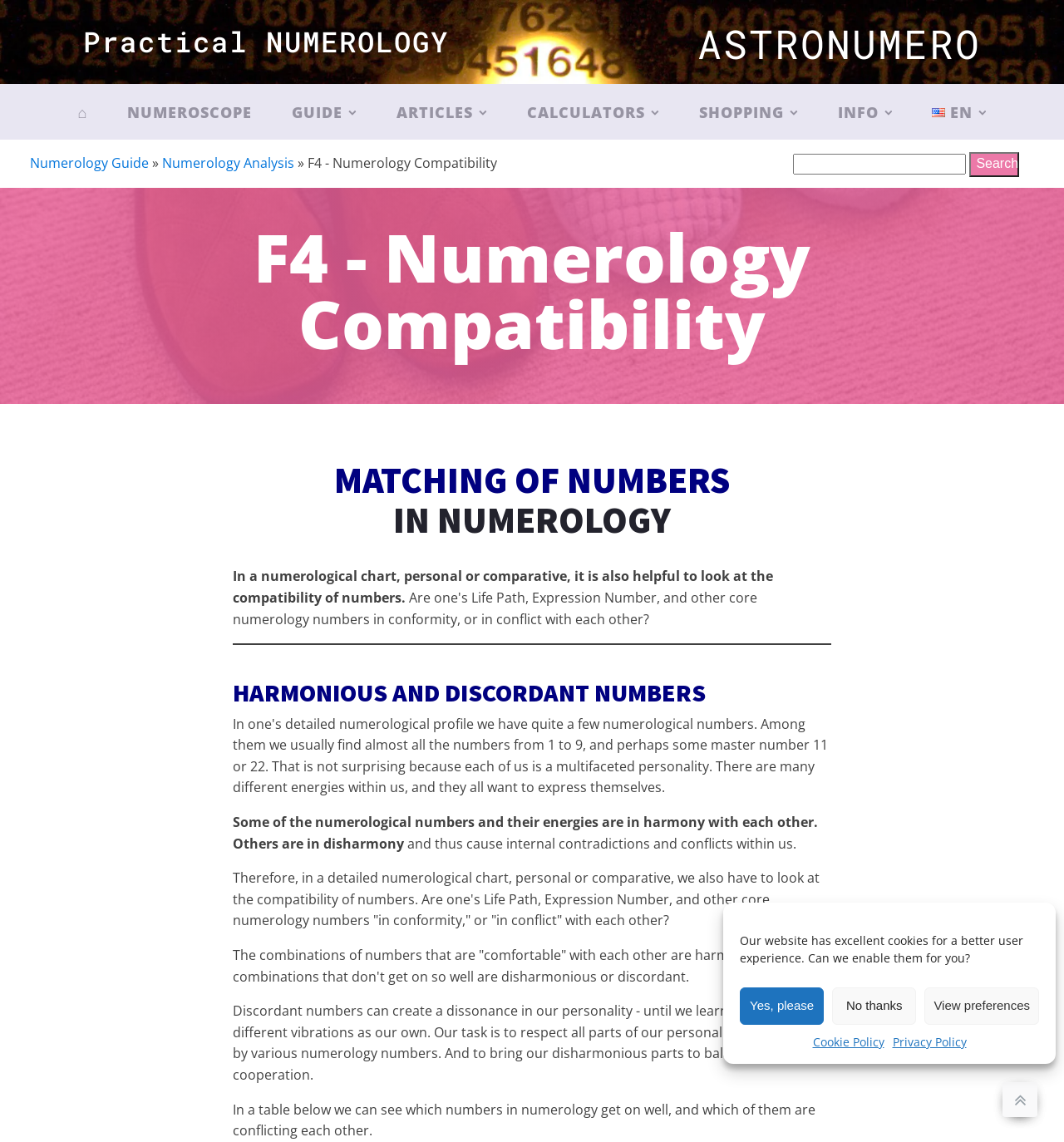Find the primary header on the webpage and provide its text.

F4 - Numerology Compatibility